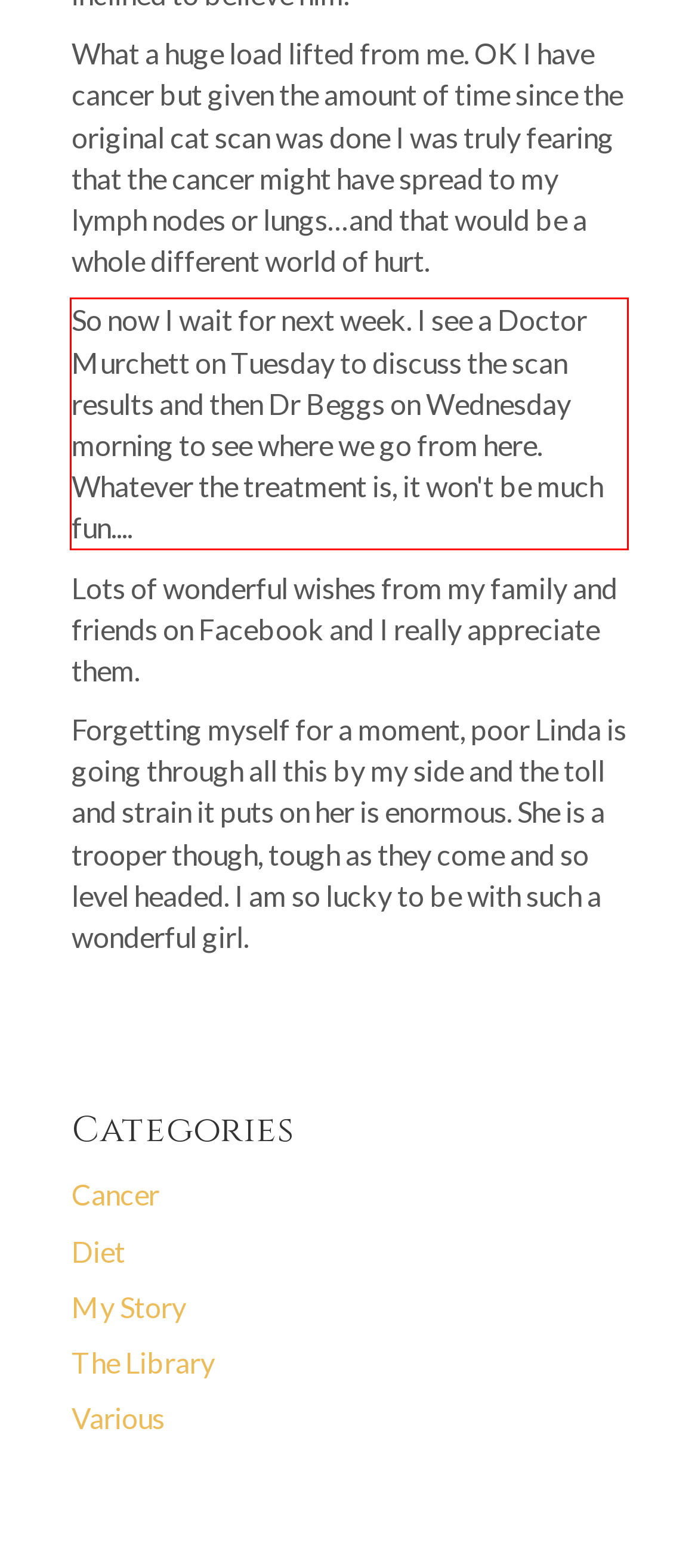You are given a screenshot showing a webpage with a red bounding box. Perform OCR to capture the text within the red bounding box.

So now I wait for next week. I see a Doctor Murchett on Tuesday to discuss the scan results and then Dr Beggs on Wednesday morning to see where we go from here. Whatever the treatment is, it won't be much fun....